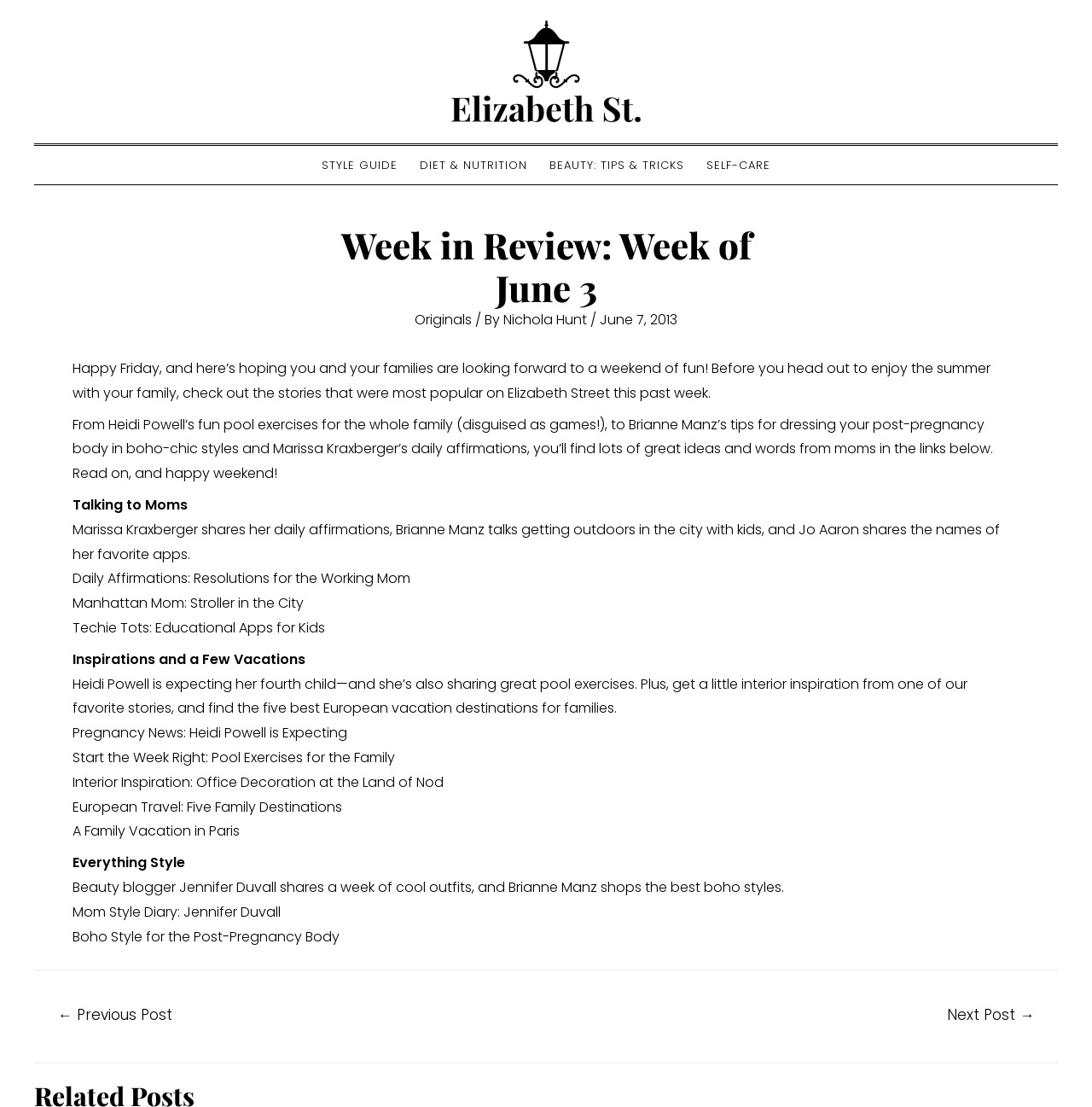Please determine the bounding box coordinates for the element that should be clicked to follow these instructions: "Click on the 'STYLE GUIDE' link".

[0.284, 0.132, 0.374, 0.167]